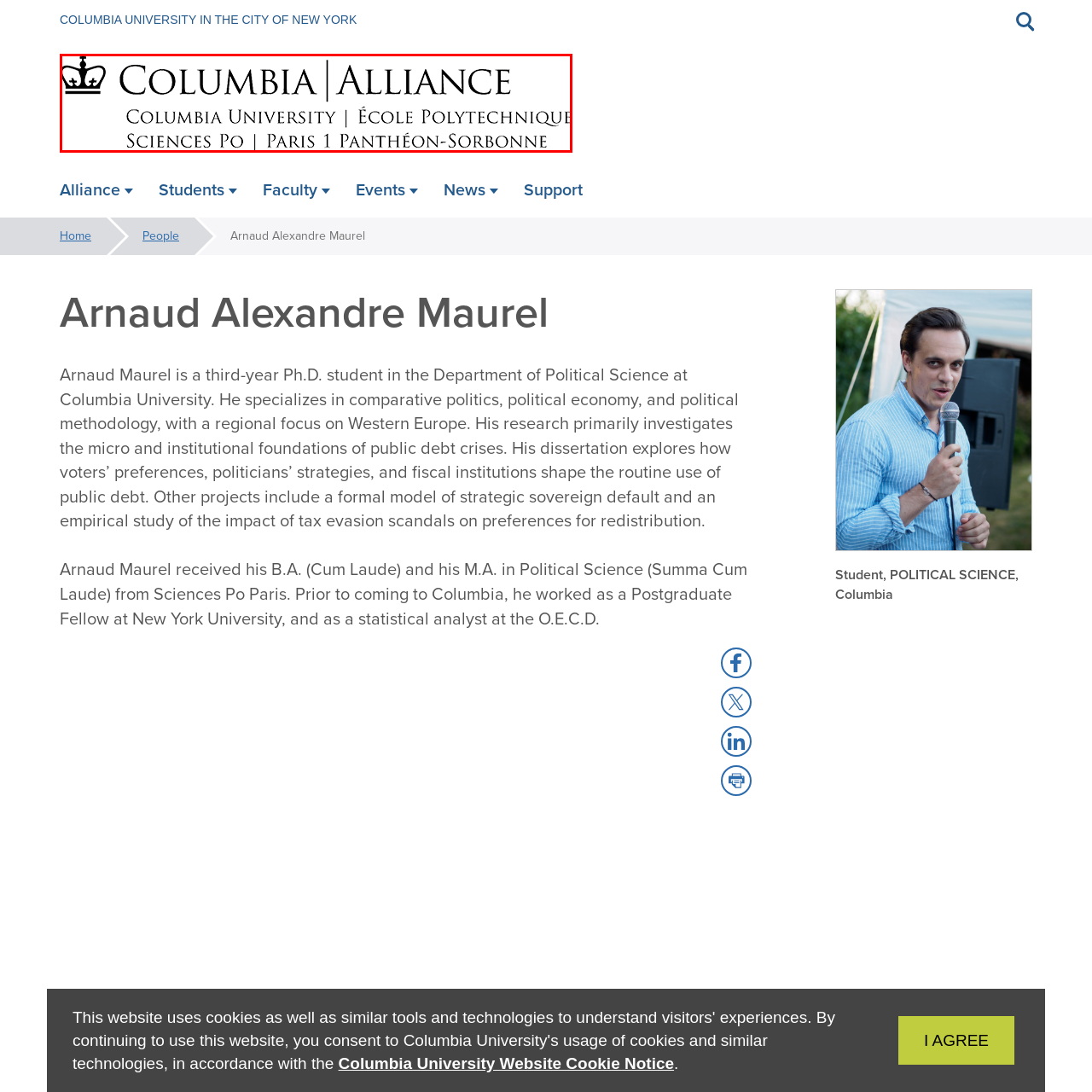What is the design element above the word 'Alliance'? Check the image surrounded by the red bounding box and reply with a single word or a short phrase.

An elegant crown